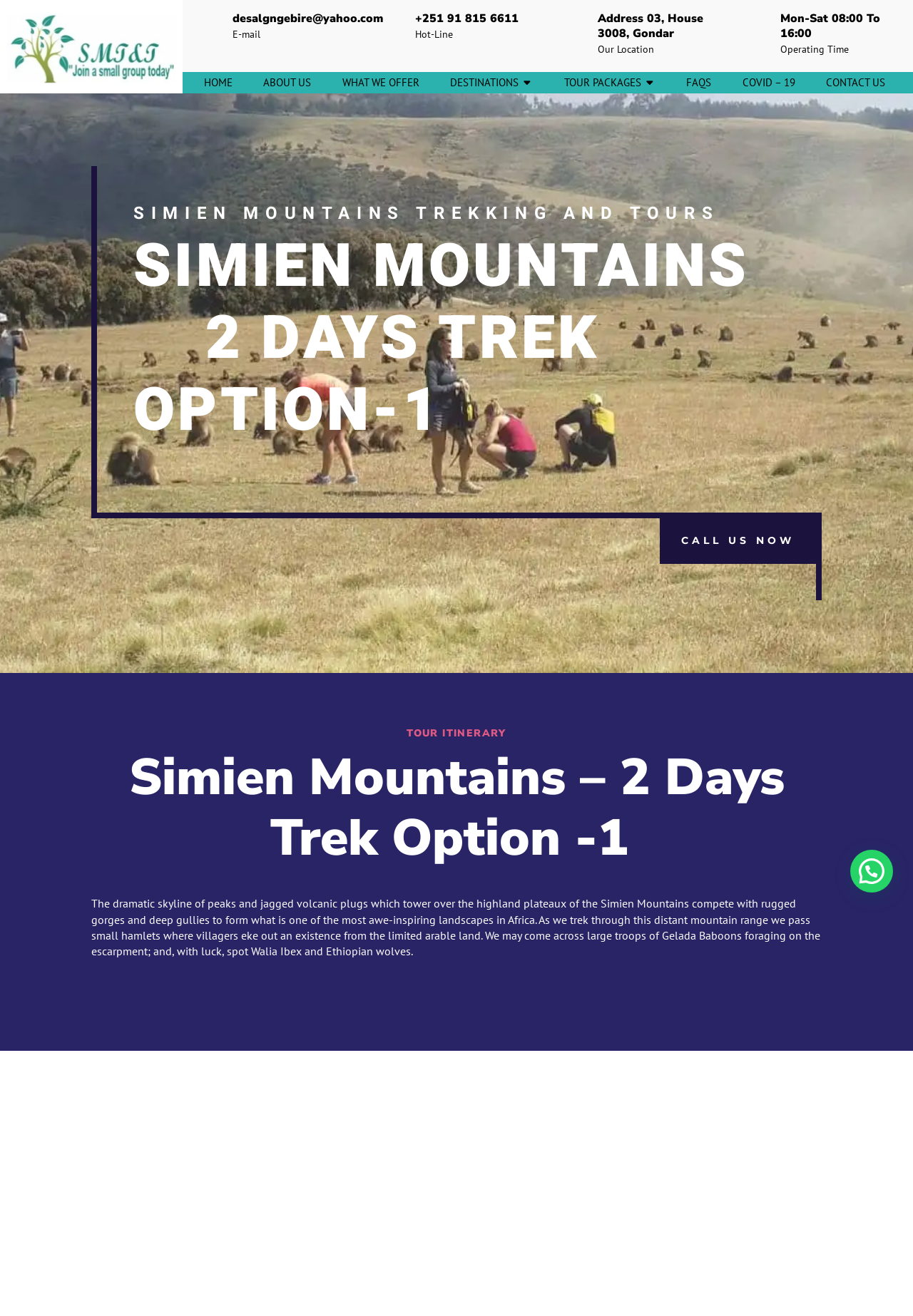What is the email address of Simien Mountains Trekking and Tours?
Give a detailed response to the question by analyzing the screenshot.

I found the email address by looking at the first layout table, which contains a heading element with the email address.